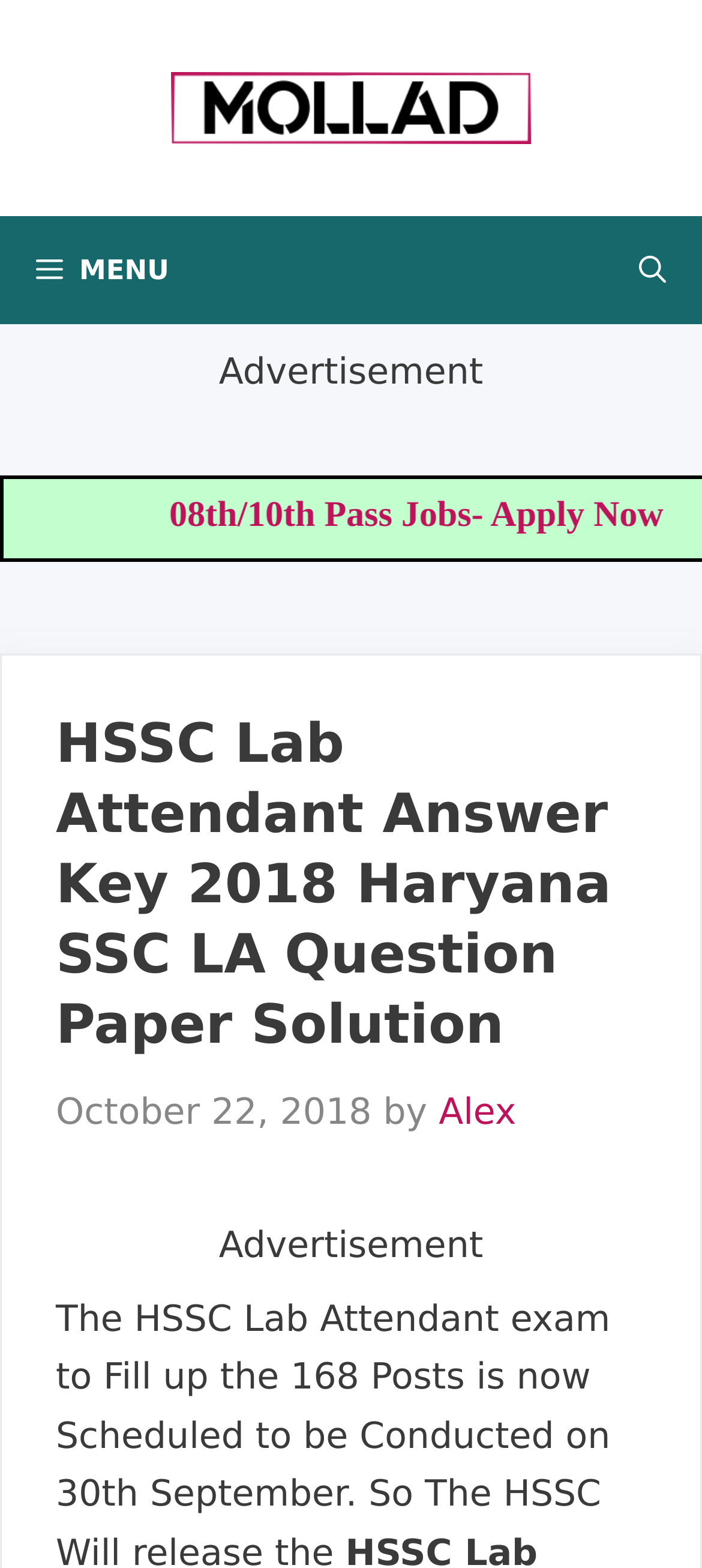Who is the author of the article?
Using the image as a reference, answer the question with a short word or phrase.

Alex